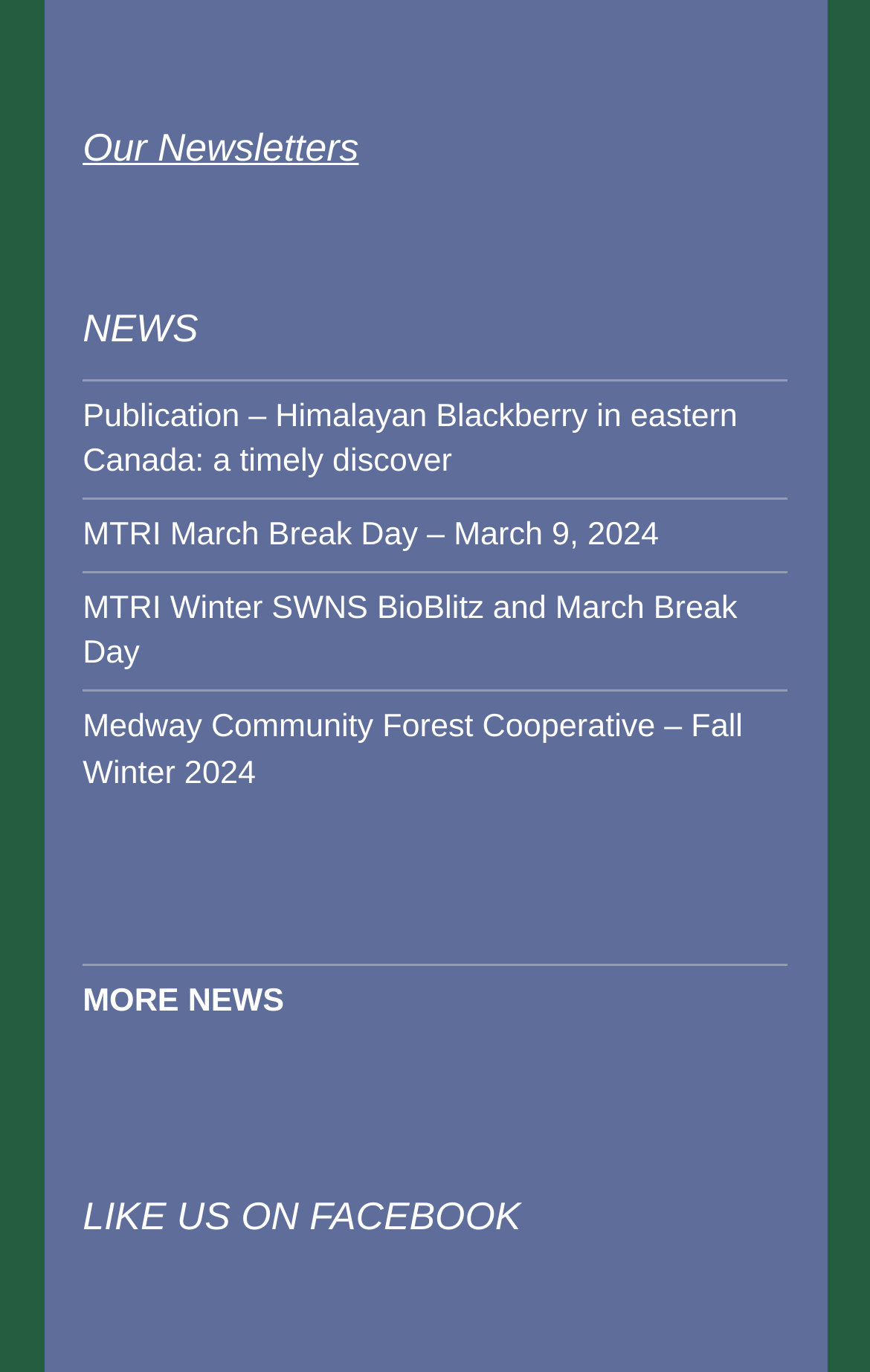Based on the image, provide a detailed and complete answer to the question: 
How many news links are available?

After the 'NEWS' heading, there are four links with OCR text, which are 'Publication – Himalayan Blackberry in eastern Canada: a timely discover', 'MTRI March Break Day – March 9, 2024', 'MTRI Winter SWNS BioBlitz and March Break Day', and 'Medway Community Forest Cooperative – Fall Winter 2024'. Therefore, there are four news links available.